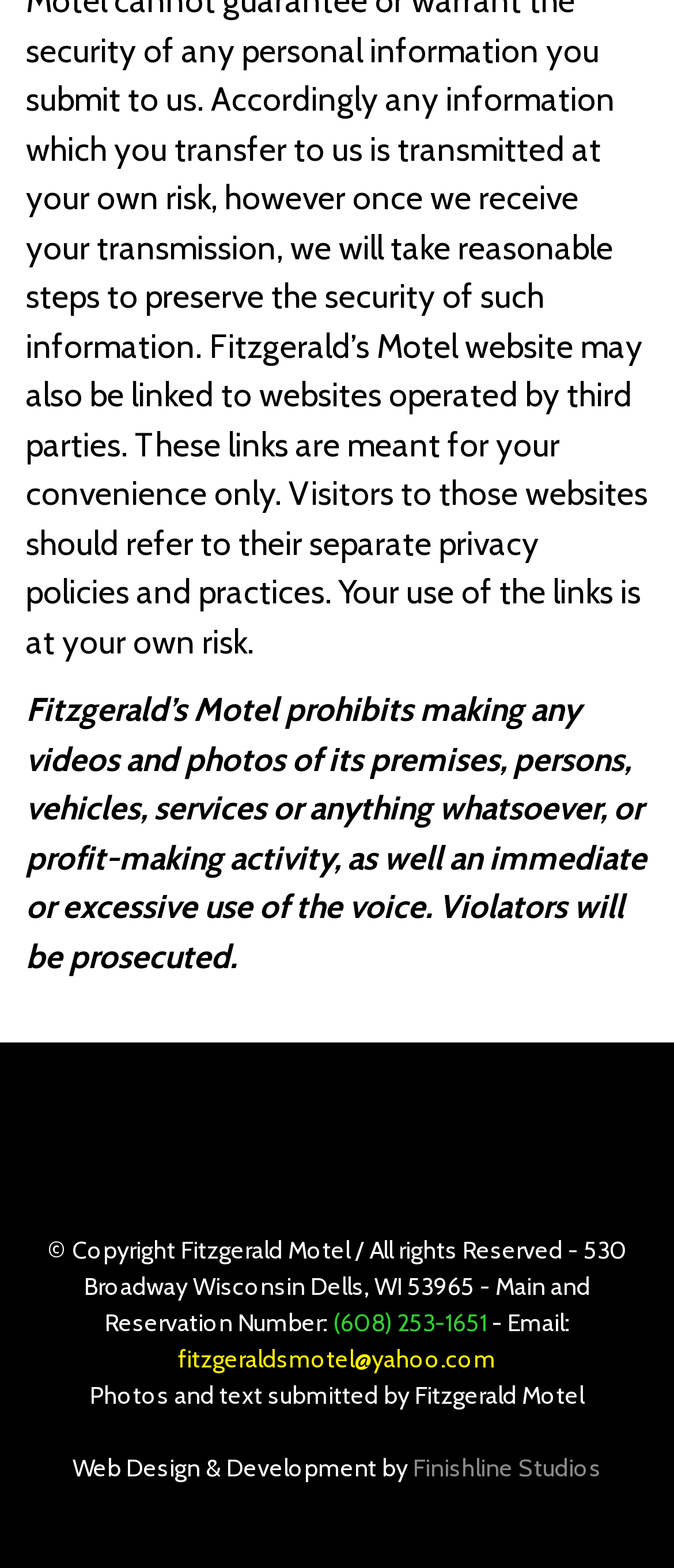Using the provided element description: "WordPress.org", determine the bounding box coordinates of the corresponding UI element in the screenshot.

None